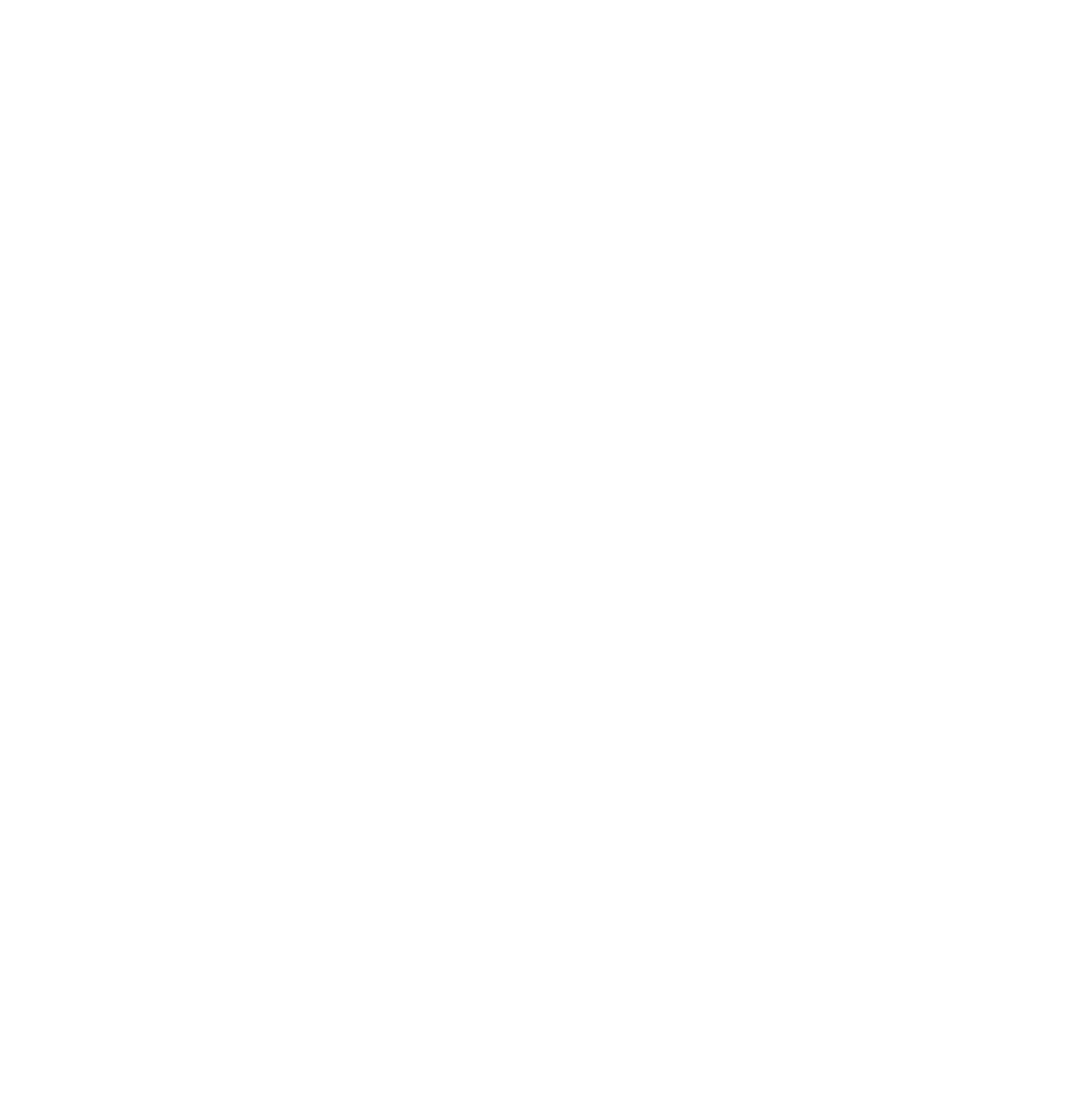Find the bounding box coordinates for the element described here: "Linkedin".

[0.308, 0.71, 0.347, 0.747]